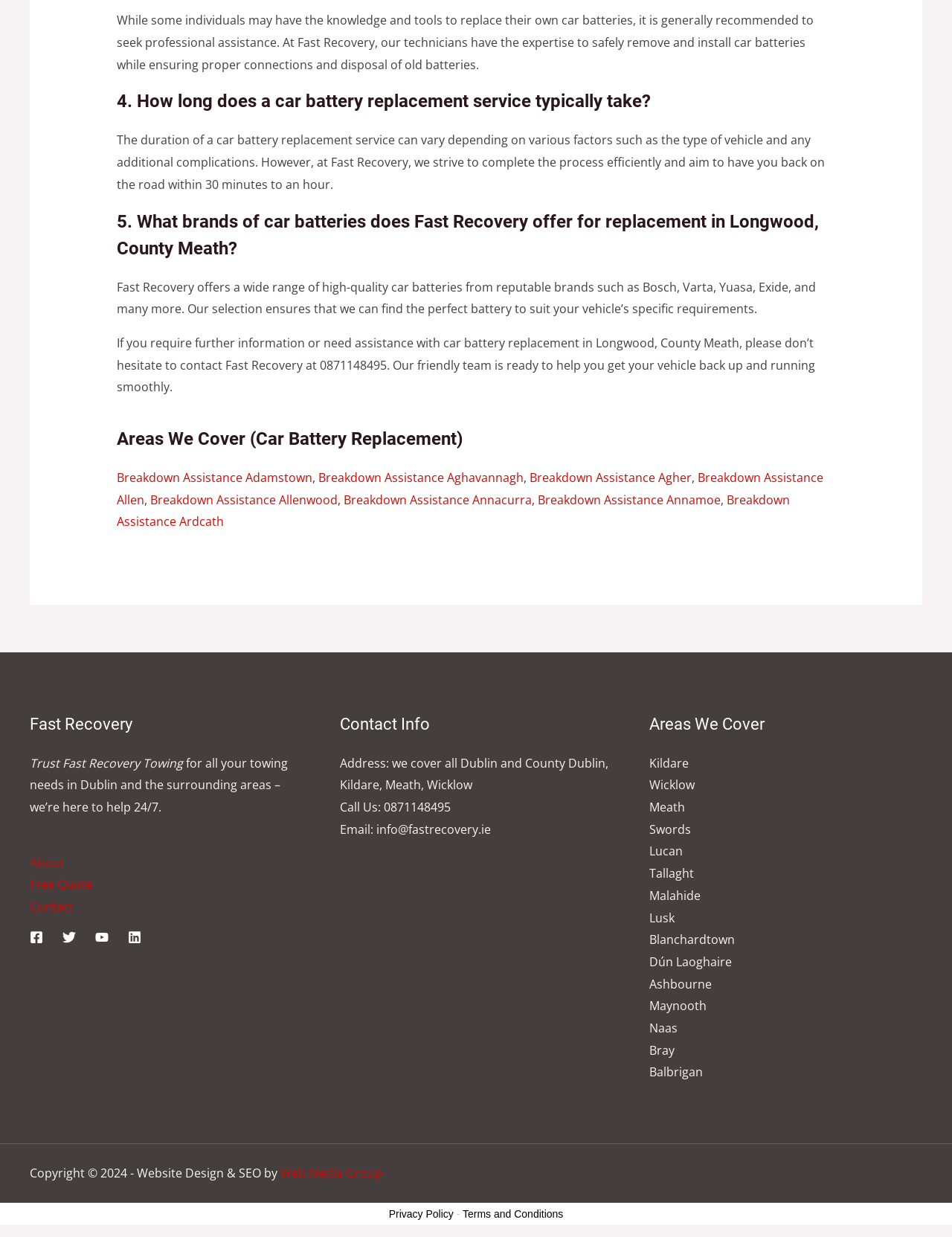Predict the bounding box of the UI element that fits this description: "Swords".

[0.682, 0.664, 0.726, 0.677]